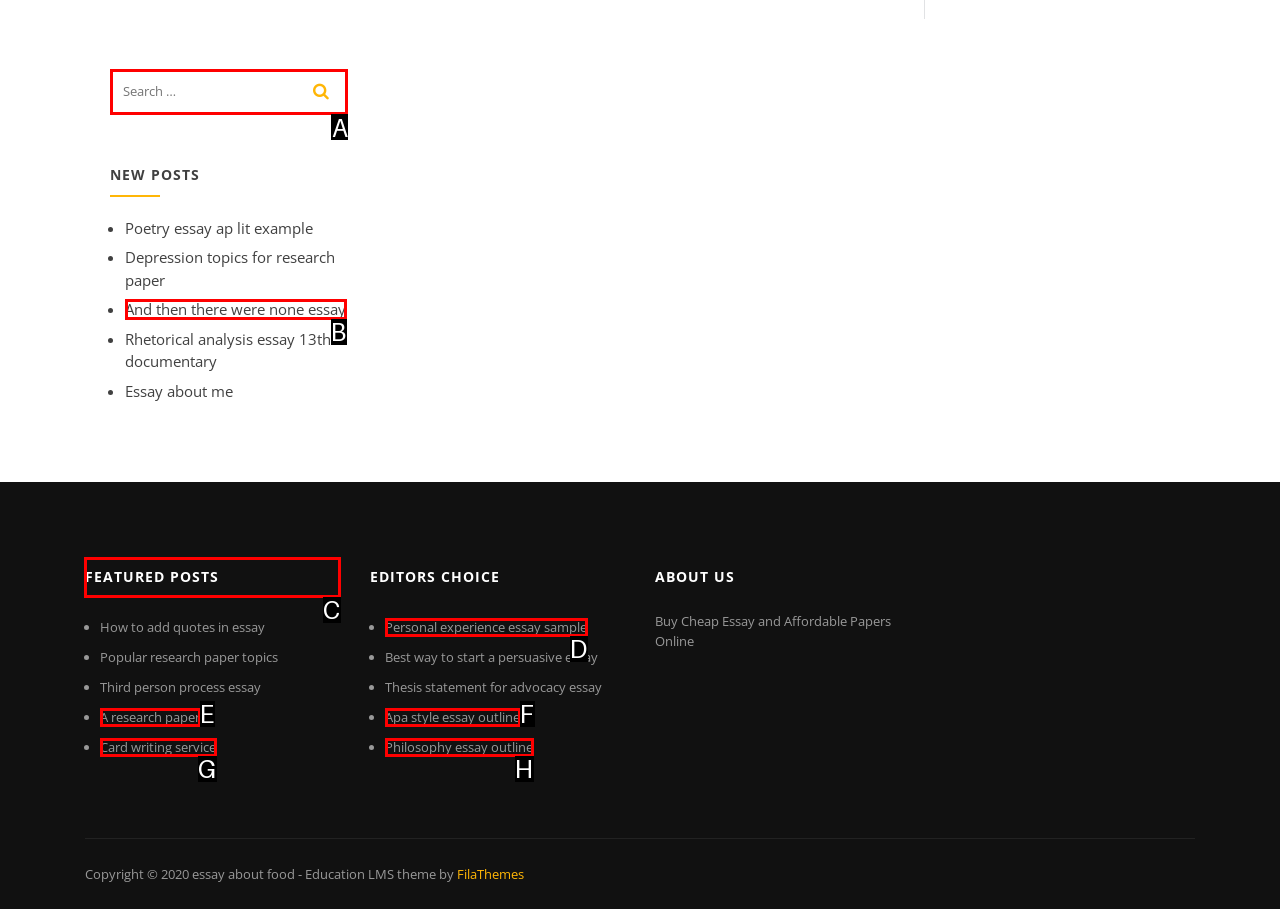Which option should I select to accomplish the task: explore the 'FEATURED POSTS' section? Respond with the corresponding letter from the given choices.

C